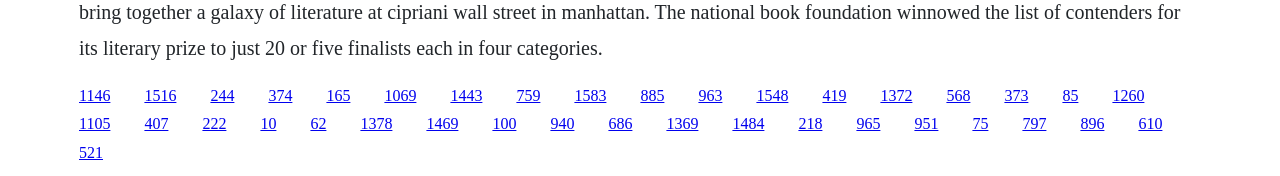Respond to the following query with just one word or a short phrase: 
Are the links arranged in a specific order?

No